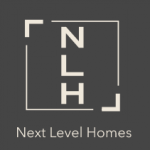Provide a comprehensive description of the image.

The image features the logo of "Next Level Homes," prominently displayed against a dark background. The logo consists of a stylized design featuring the initials "NLH" in an elegant, modern font, enclosed within a square frame. Below the graphical element, the full name "Next Level Homes" is presented in a clean, straightforward typeface, emphasizing the brand's focus on home improvements and services. The overall design reflects a contemporary and professional aesthetic, aligning with the company's mission to elevate housing experiences.